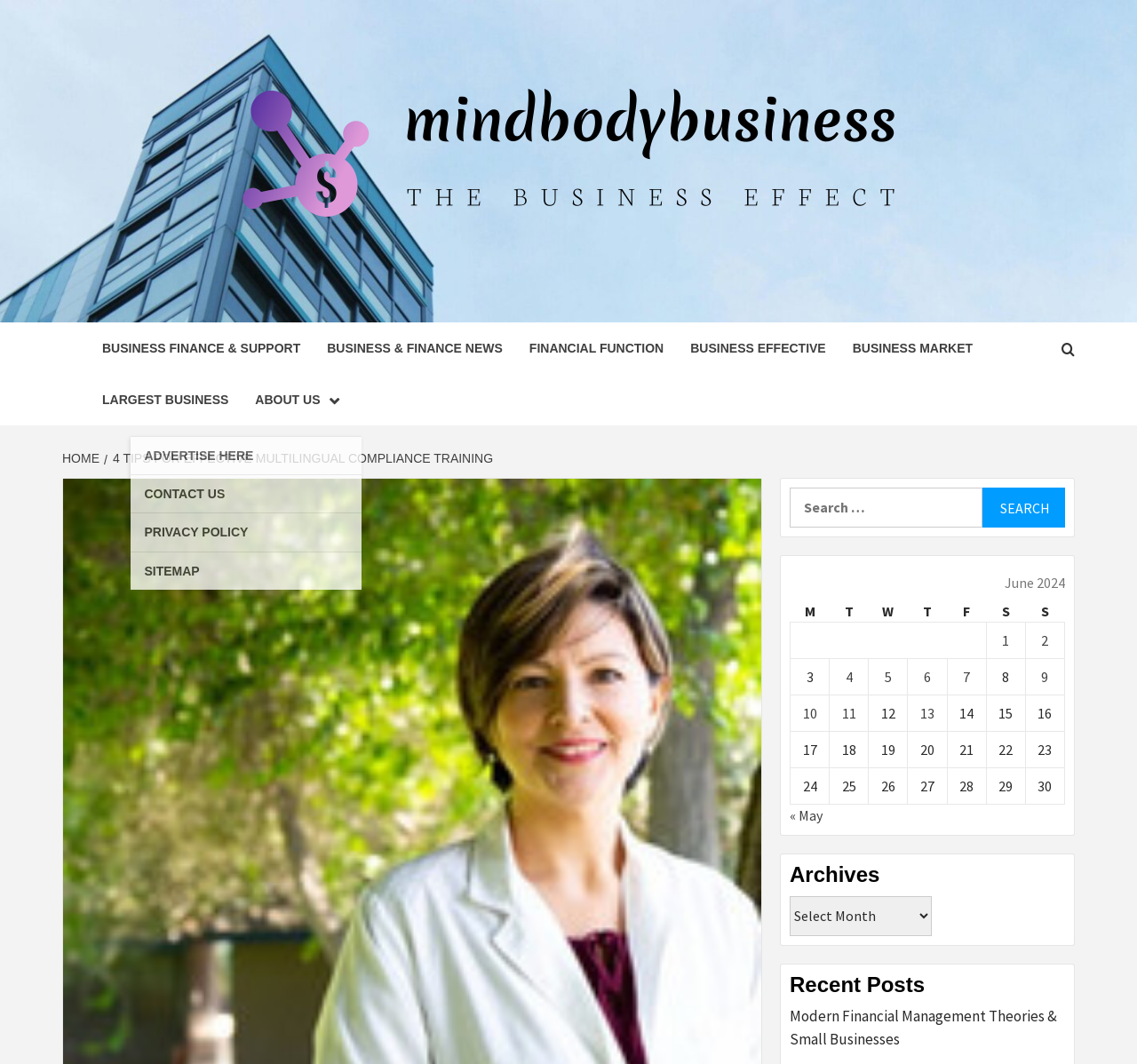What is the date range of the posts in the table?
Answer the question with a single word or phrase, referring to the image.

June 1-30, 2024